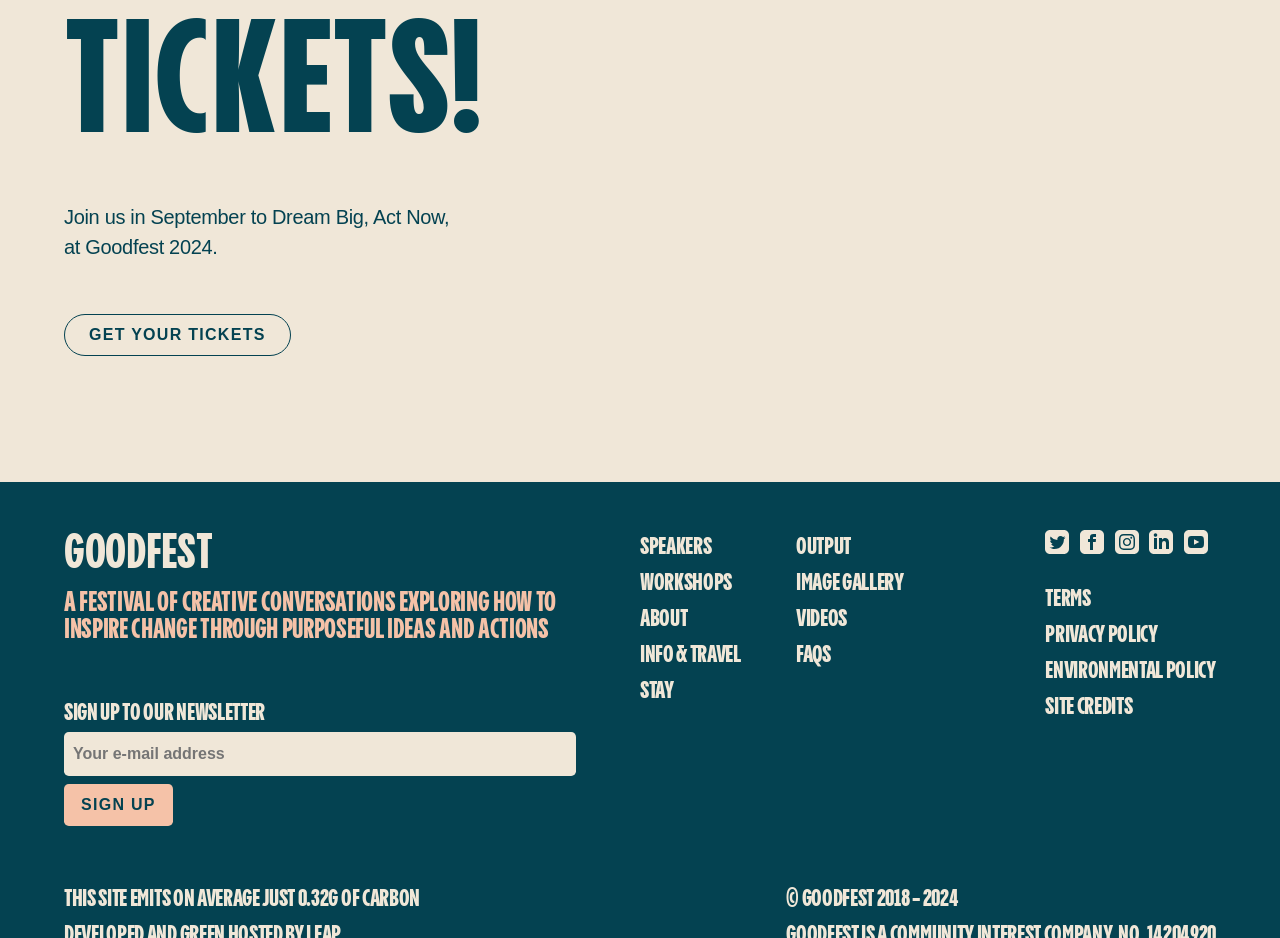What is the purpose of Goodfest?
Please respond to the question with a detailed and informative answer.

The purpose of Goodfest is to inspire change through purposeful ideas and actions, as mentioned in the static text 'A FESTIVAL OF CREATIVE CONVERSATIONS EXPLORING HOW TO INSPIRE CHANGE THROUGH PURPOSEFUL IDEAS AND ACTIONS' below the Goodfest heading.